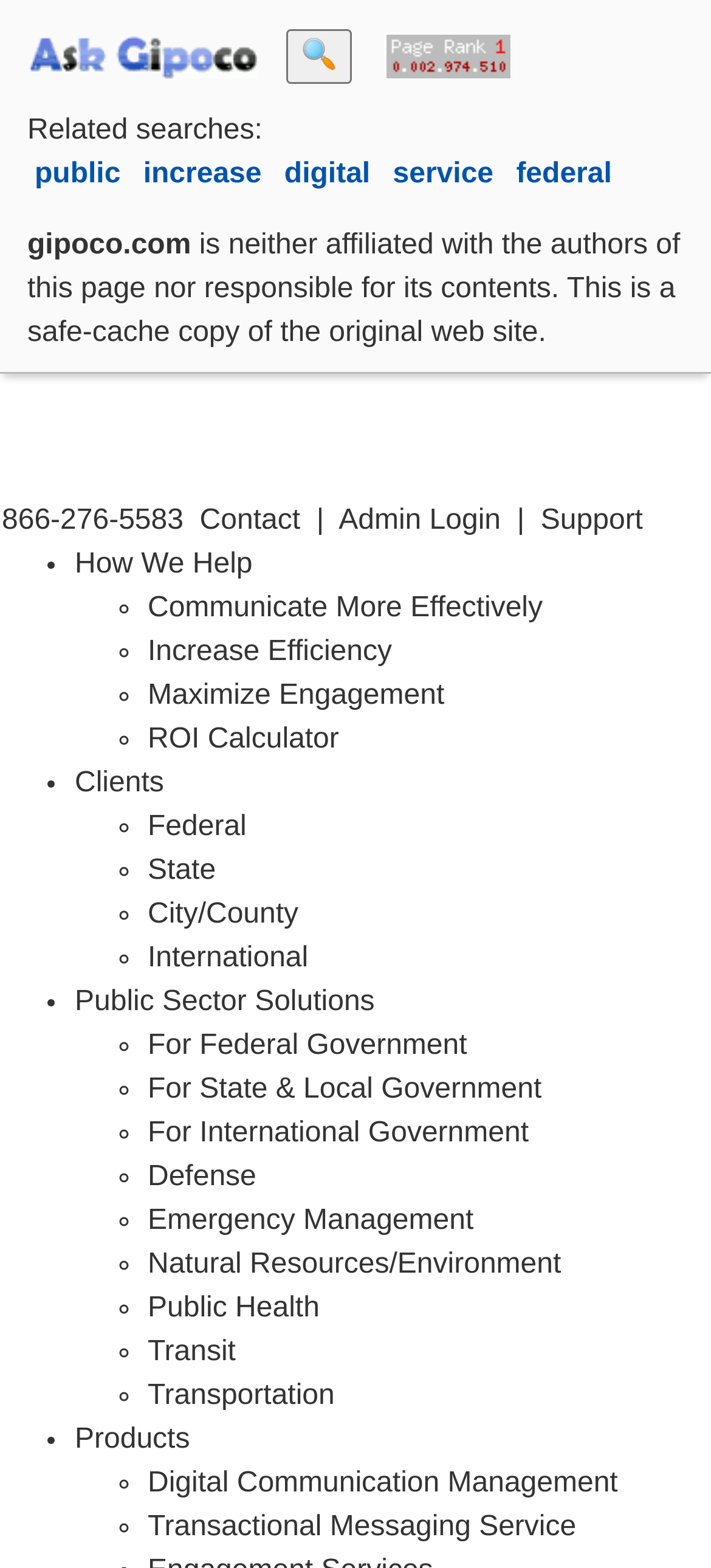Please determine the bounding box coordinates for the element that should be clicked to follow these instructions: "Click the 'free experimental uncensored search engine' link".

[0.038, 0.026, 0.362, 0.046]